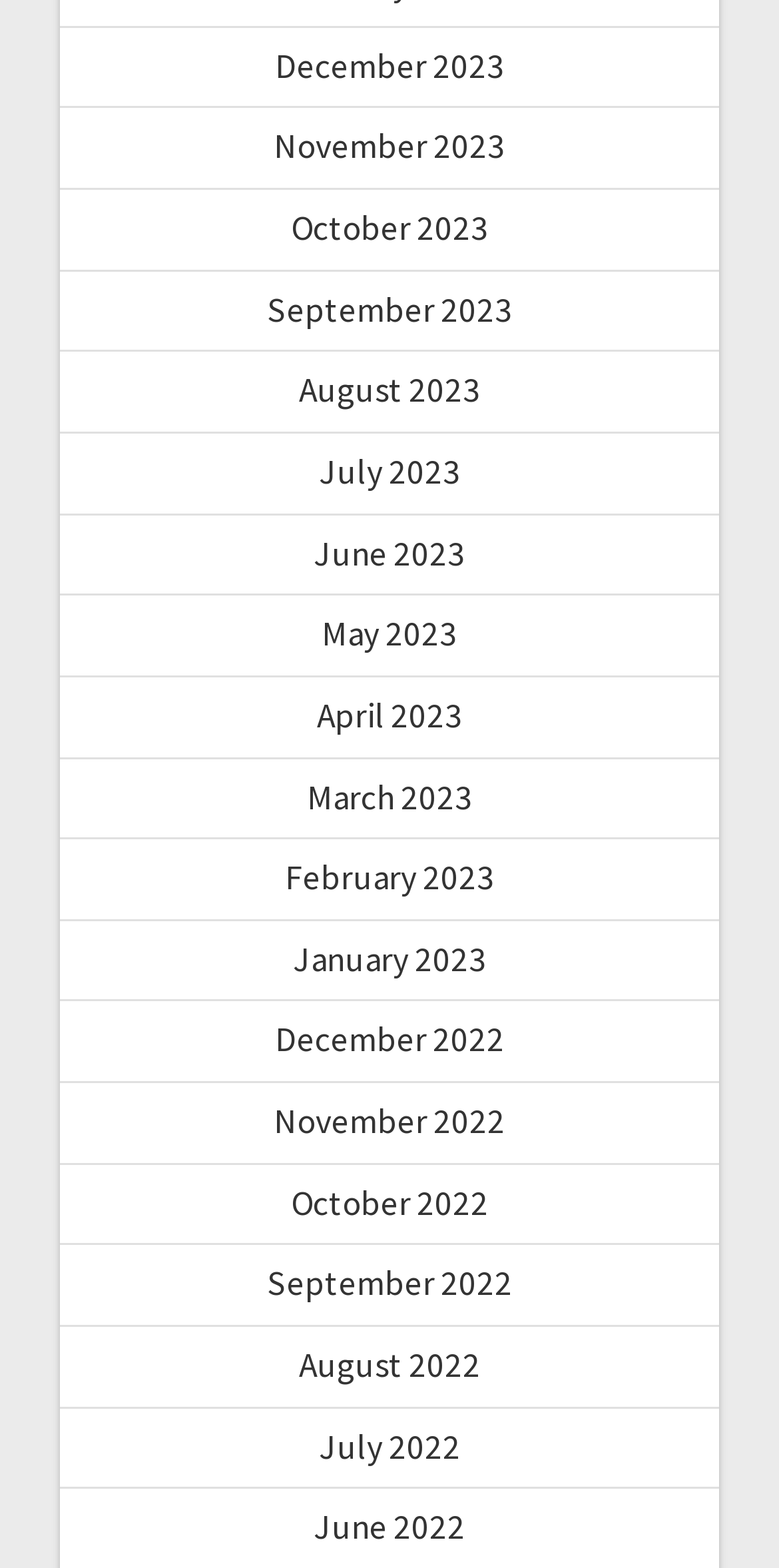Find and specify the bounding box coordinates that correspond to the clickable region for the instruction: "Click the Brand Hong Kong link".

None